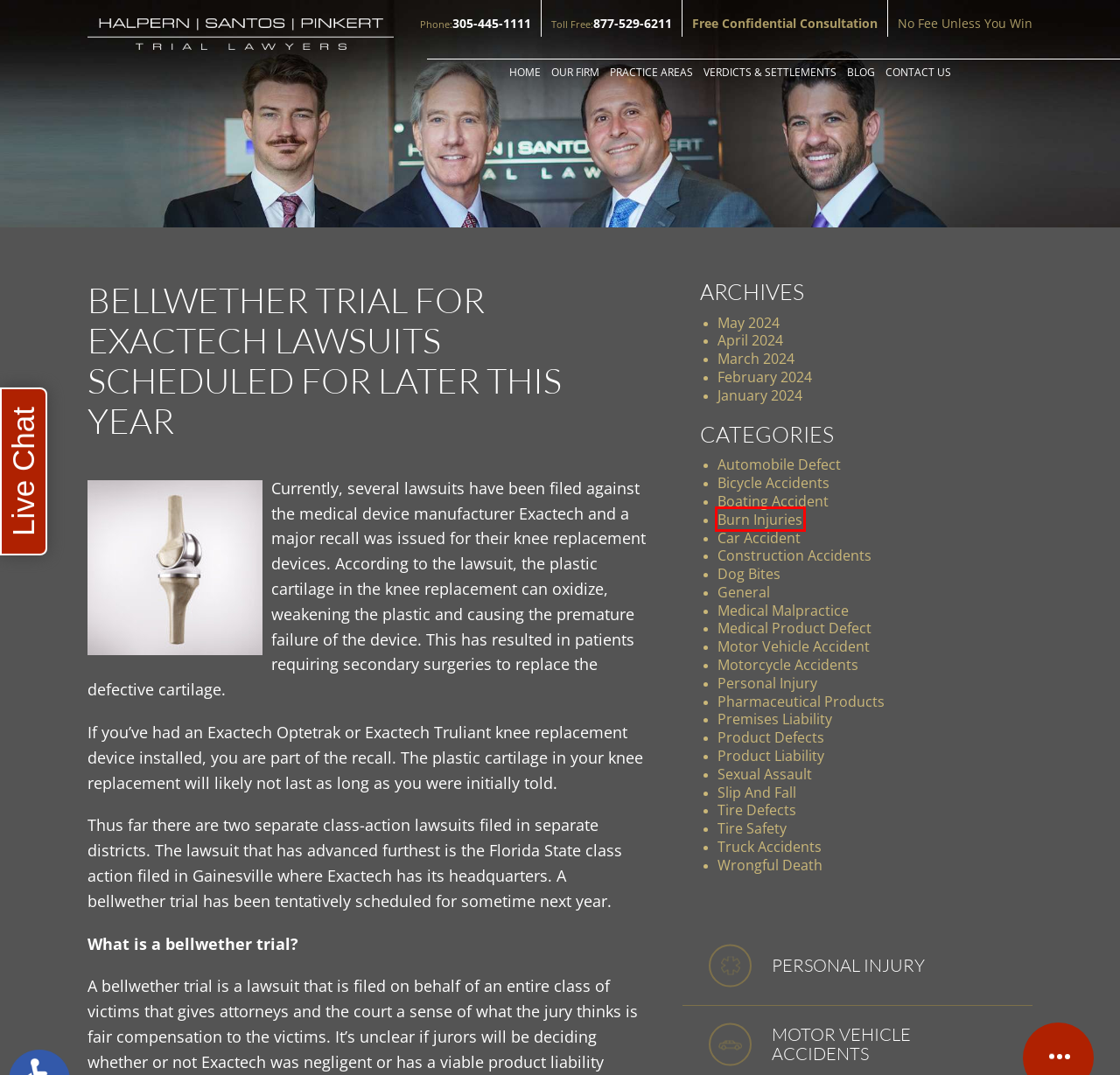Analyze the screenshot of a webpage that features a red rectangle bounding box. Pick the webpage description that best matches the new webpage you would see after clicking on the element within the red bounding box. Here are the candidates:
A. Bicycle Accidents | Halpern Santos & Pinkert, P.A.
B. Florida Personal Injury Attorney
C. Florida Injury Attorney
D. General | Halpern Santos & Pinkert, P.A.
E. Slip And Fall | Halpern Santos & Pinkert, P.A.
F. January 2024 | Halpern Santos & Pinkert, P.A.
G. Truck Accidents | Halpern Santos & Pinkert, P.A.
H. Burn Injuries | Halpern Santos & Pinkert, P.A.

H